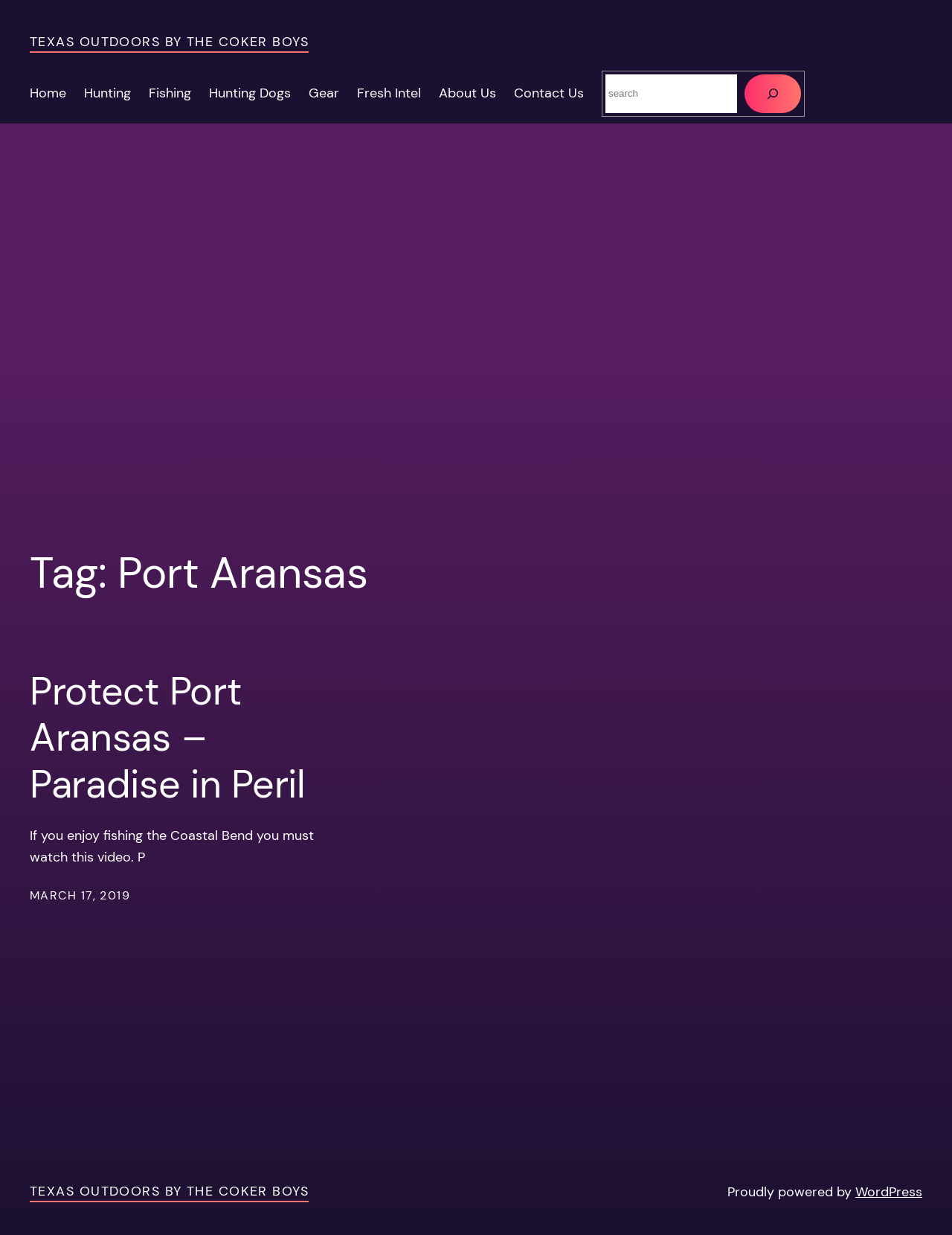Can you determine the main header of this webpage?

Tag: Port Aransas